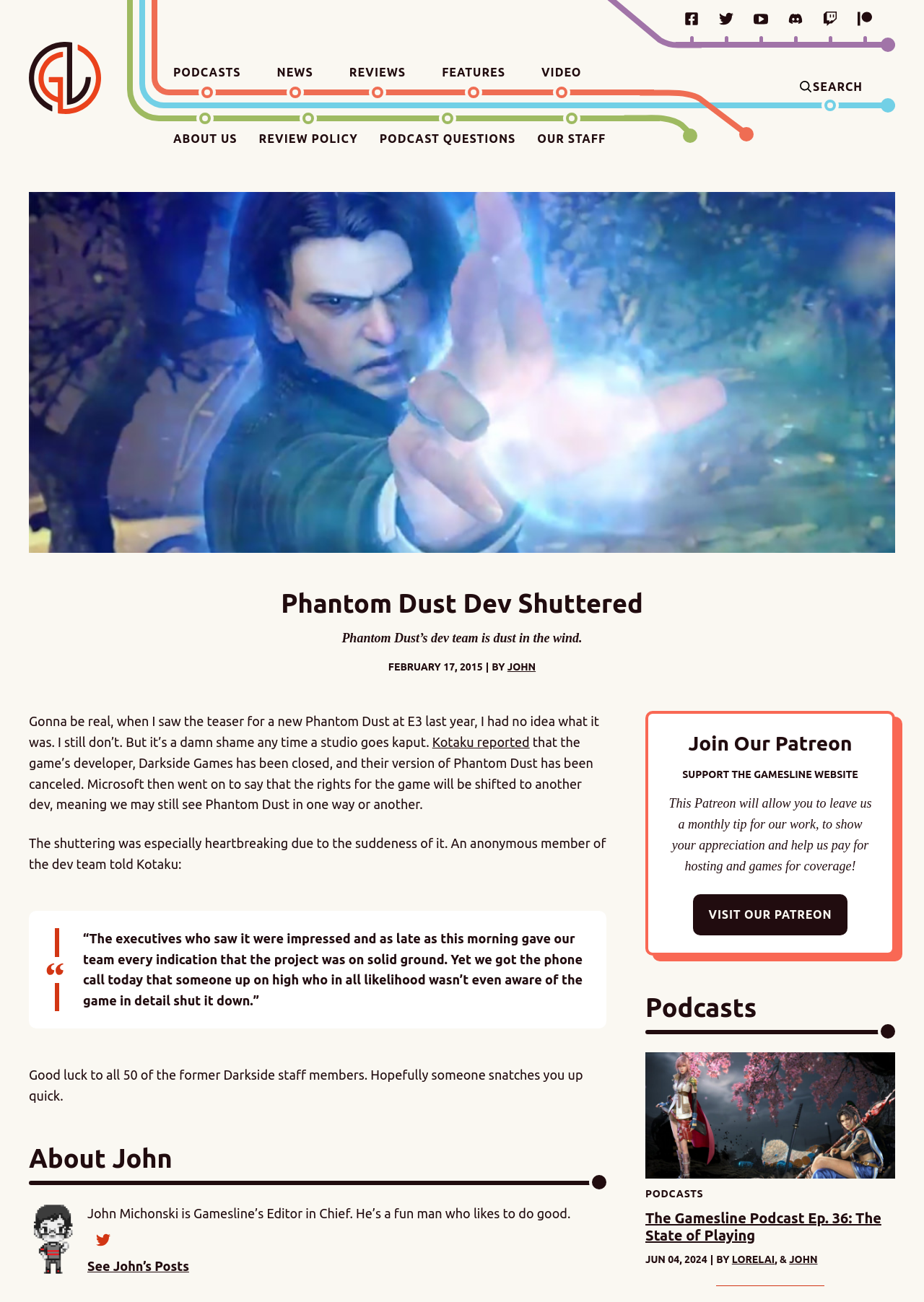Please answer the following question using a single word or phrase: 
What is the topic of the article?

Phantom Dust game